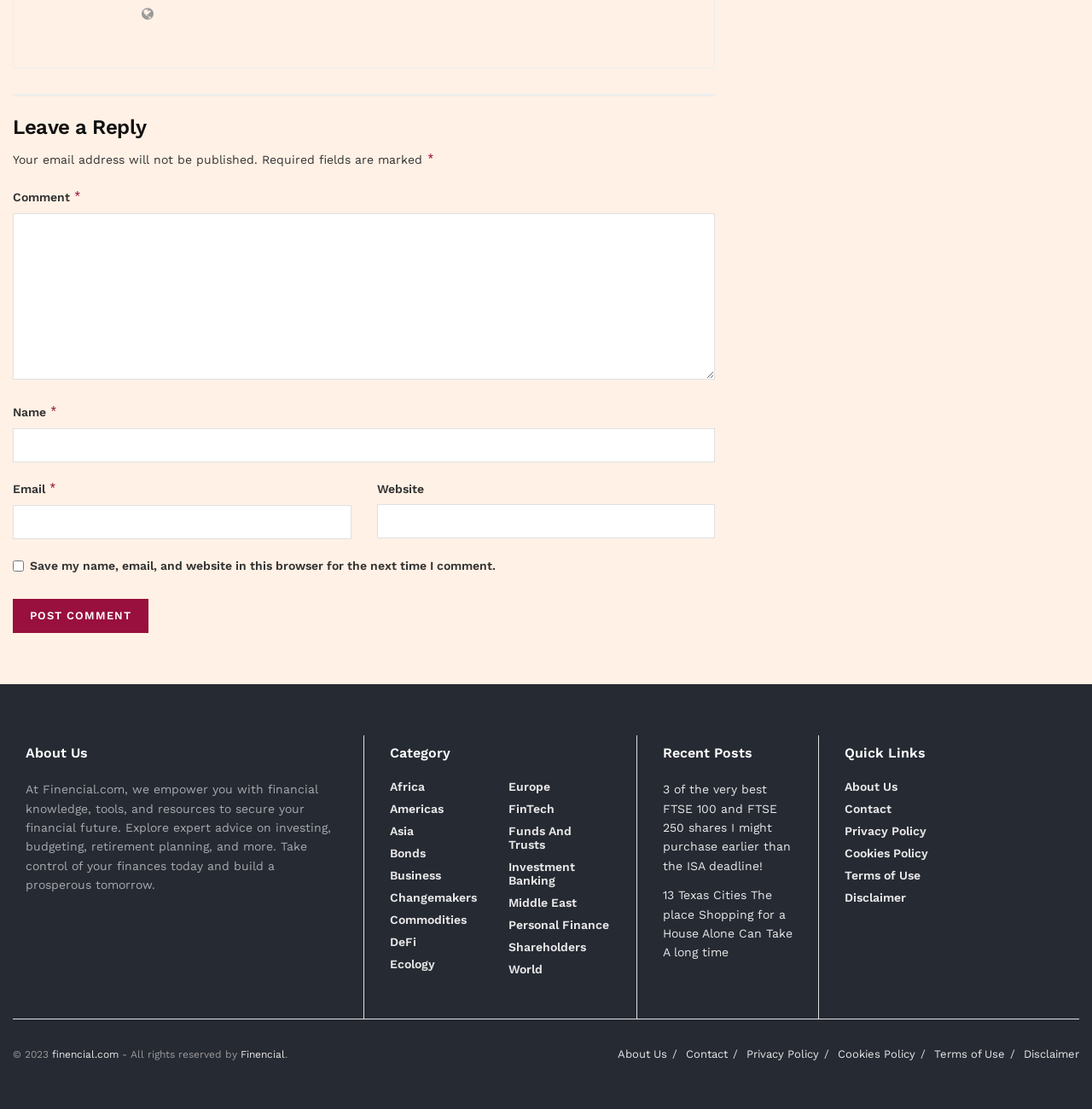What is the category of the link 'Asia'?
Give a single word or phrase answer based on the content of the image.

Category